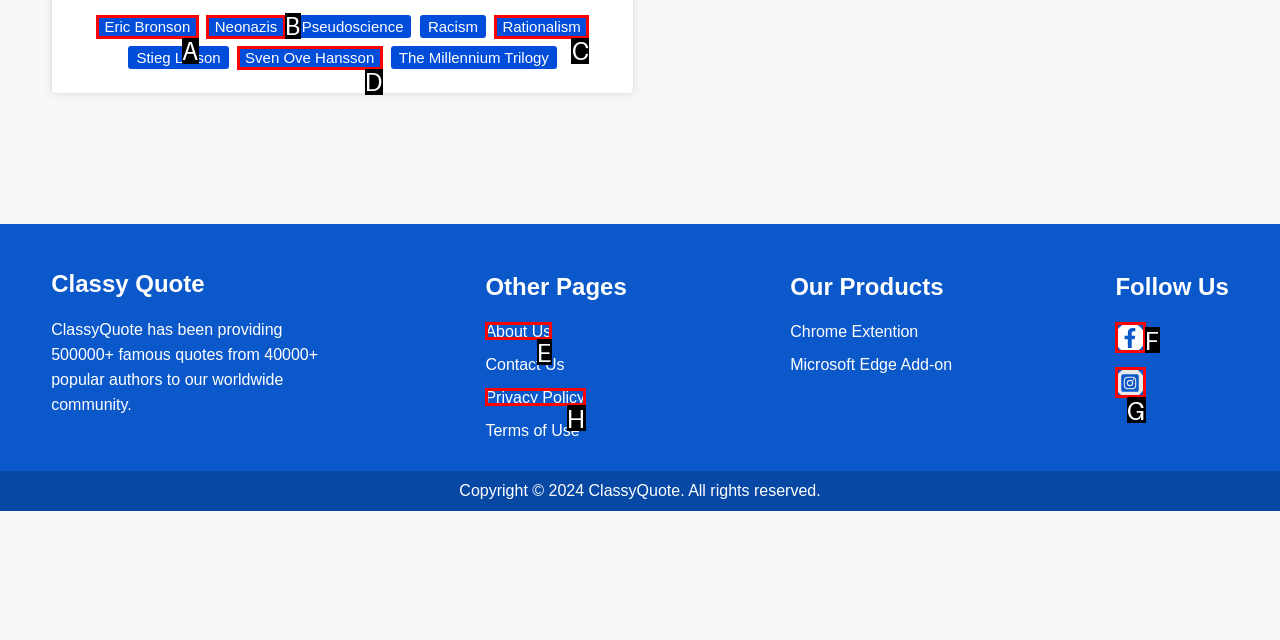Given the description: title="Facebook", identify the matching HTML element. Provide the letter of the correct option.

F